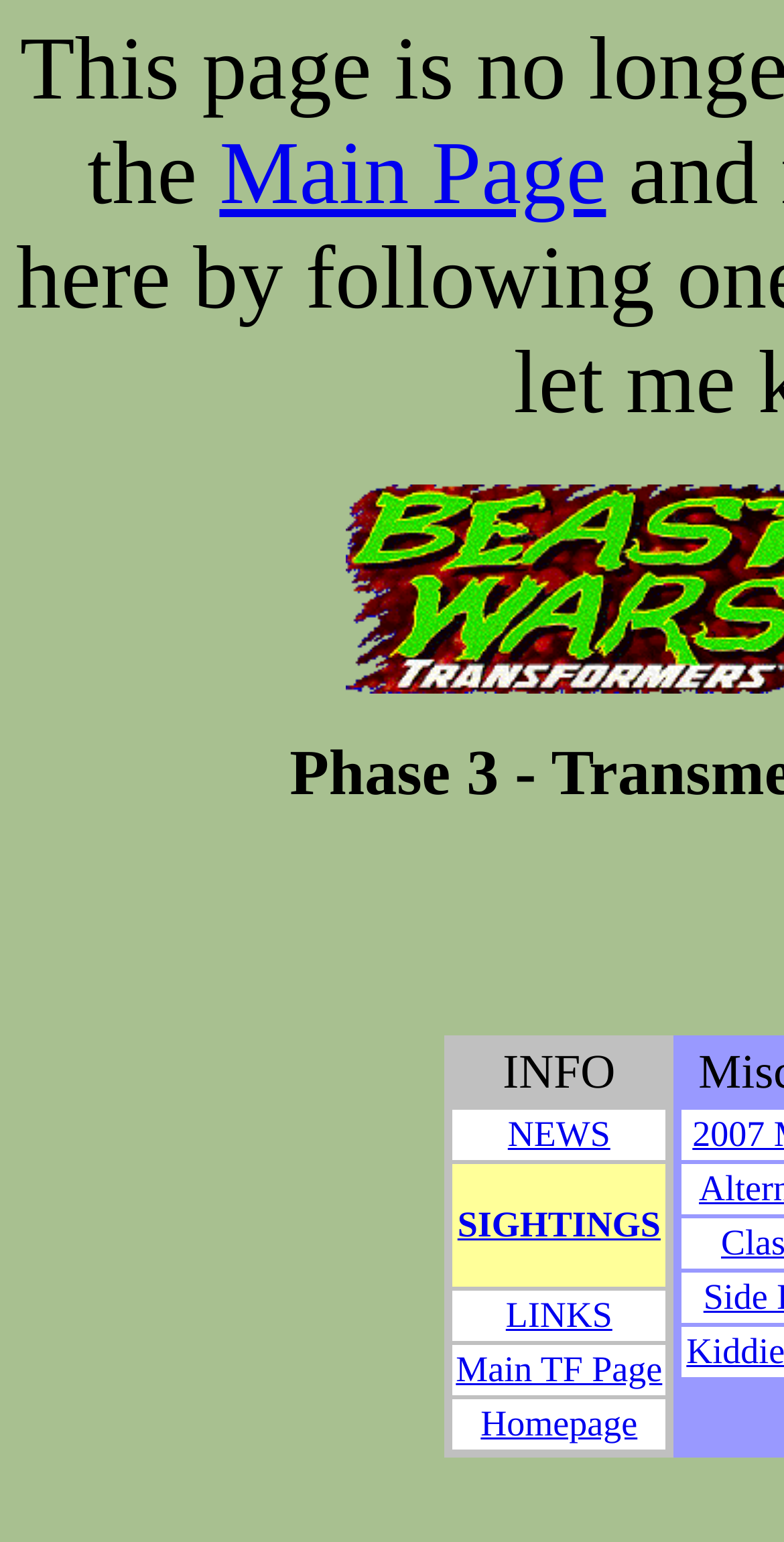Reply to the question with a single word or phrase:
What is the first link on the webpage?

Main Page